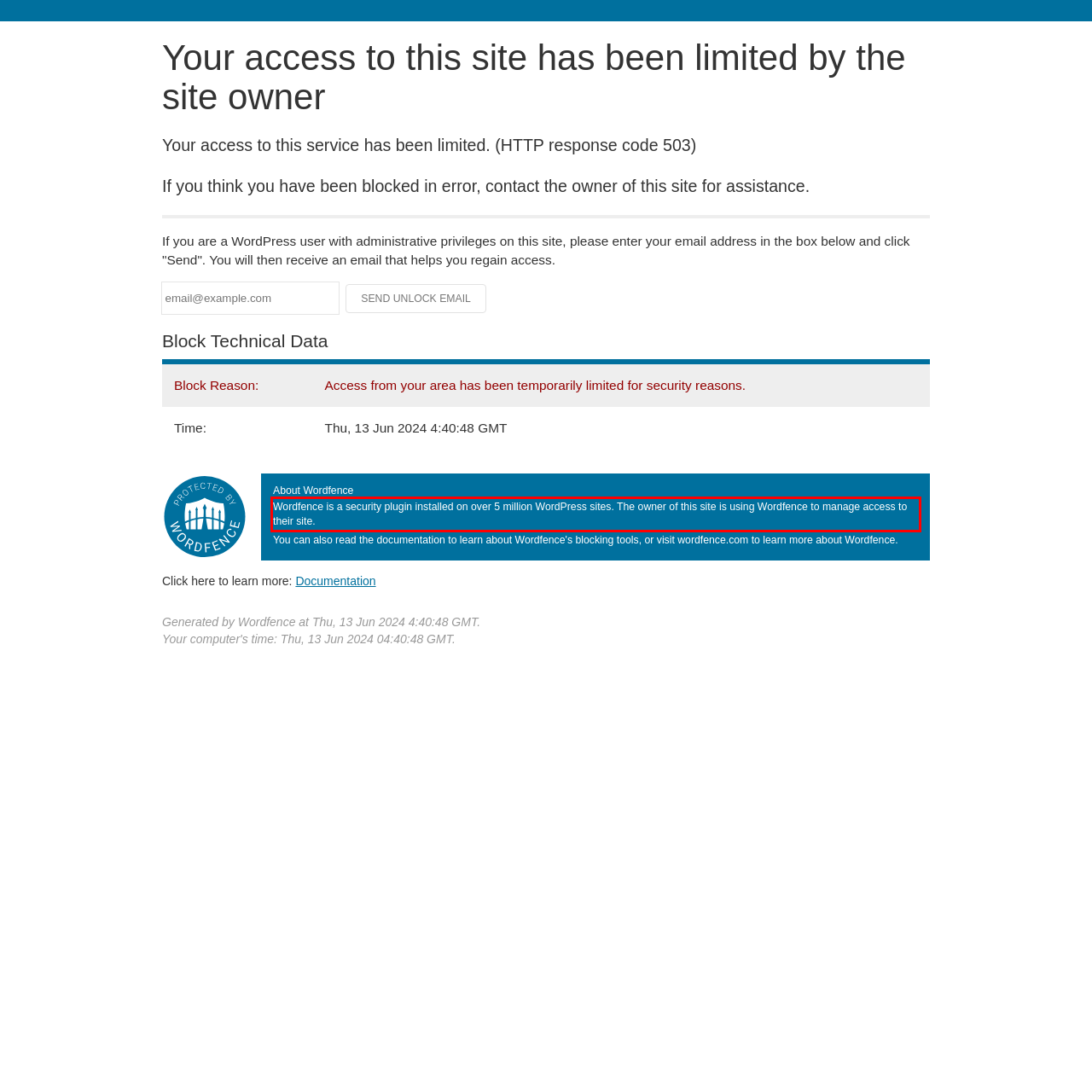You are provided with a screenshot of a webpage that includes a red bounding box. Extract and generate the text content found within the red bounding box.

Wordfence is a security plugin installed on over 5 million WordPress sites. The owner of this site is using Wordfence to manage access to their site.